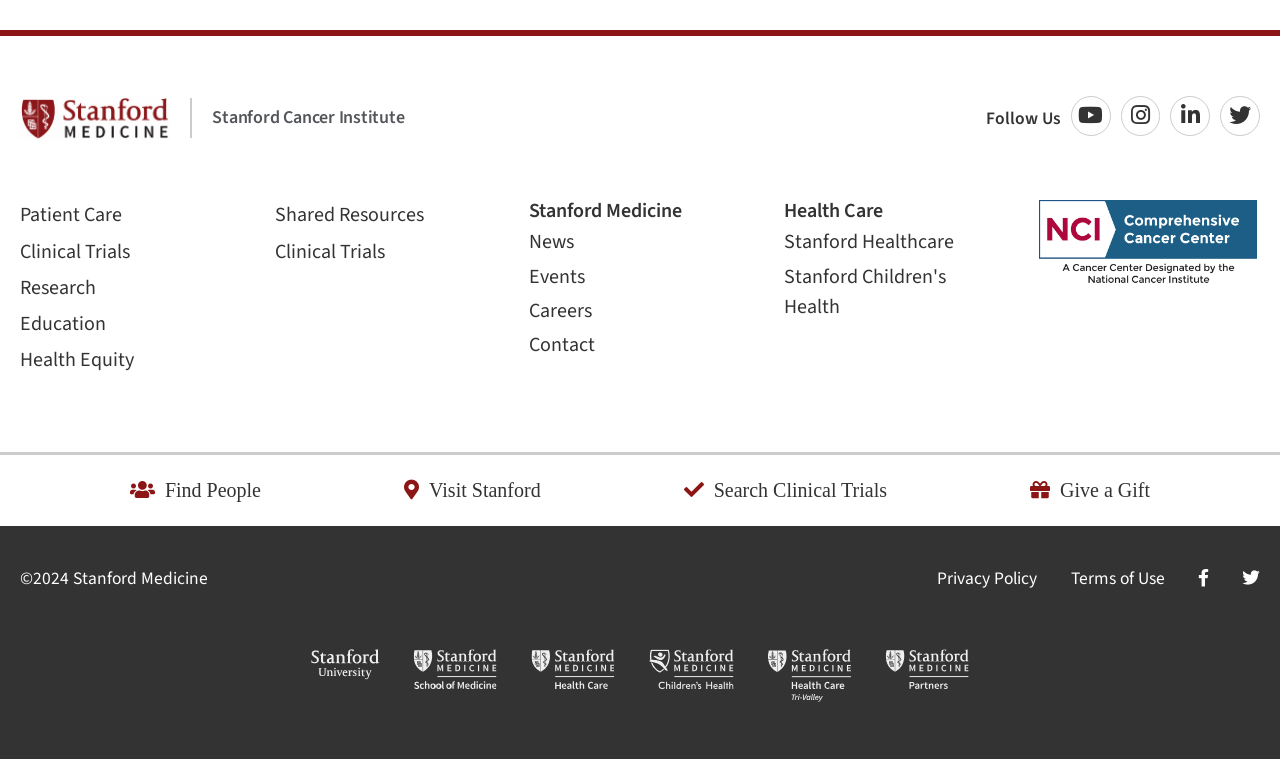How many links are there under 'Health Care'?
Could you answer the question in a detailed manner, providing as much information as possible?

There are two links under the 'Health Care' section, which are 'Stanford Healthcare' and 'Stanford Children's Health'. These links are located at the bottom-center of the webpage.